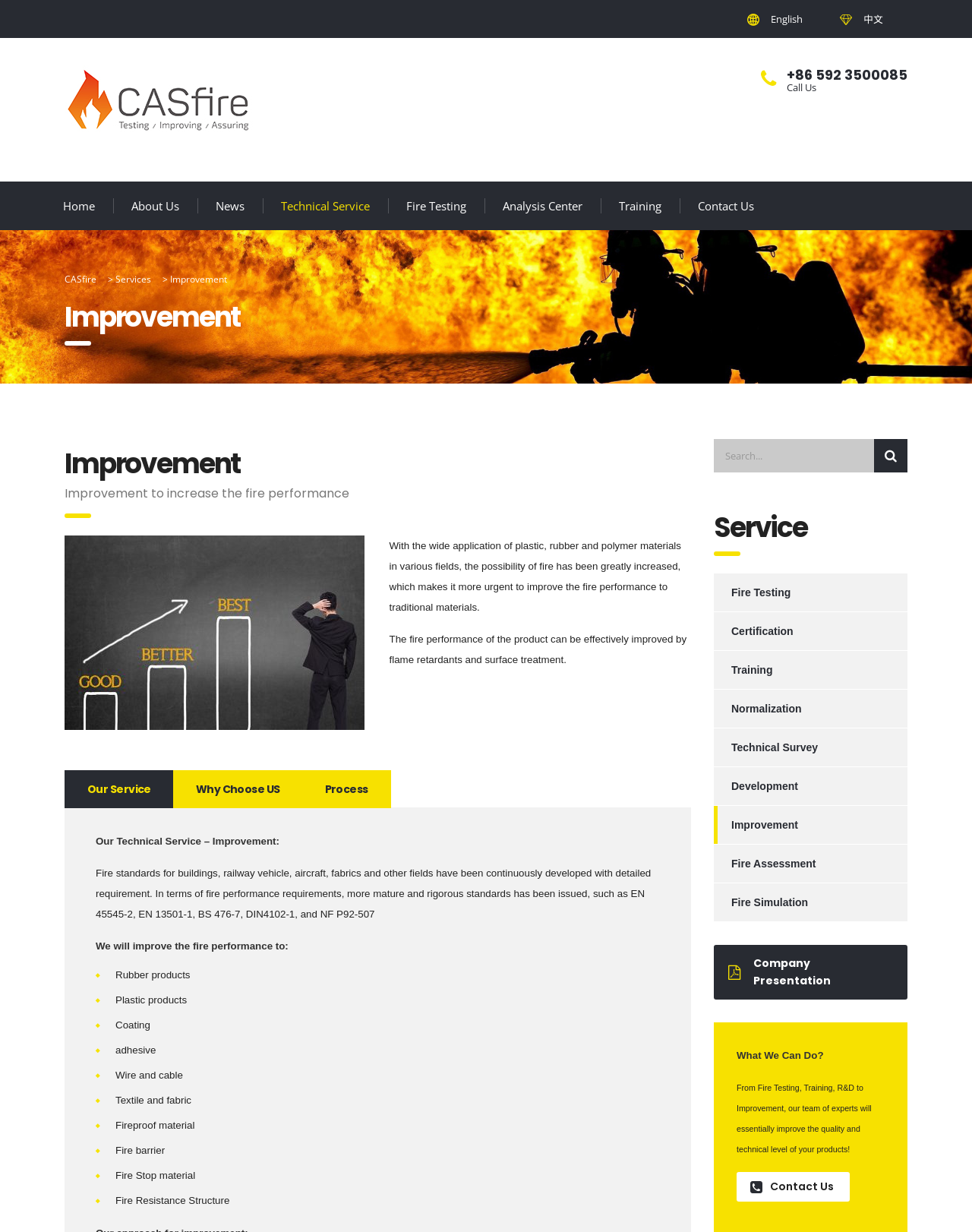What is the purpose of the 'Improvement' service?
Look at the screenshot and respond with a single word or phrase.

To improve fire performance